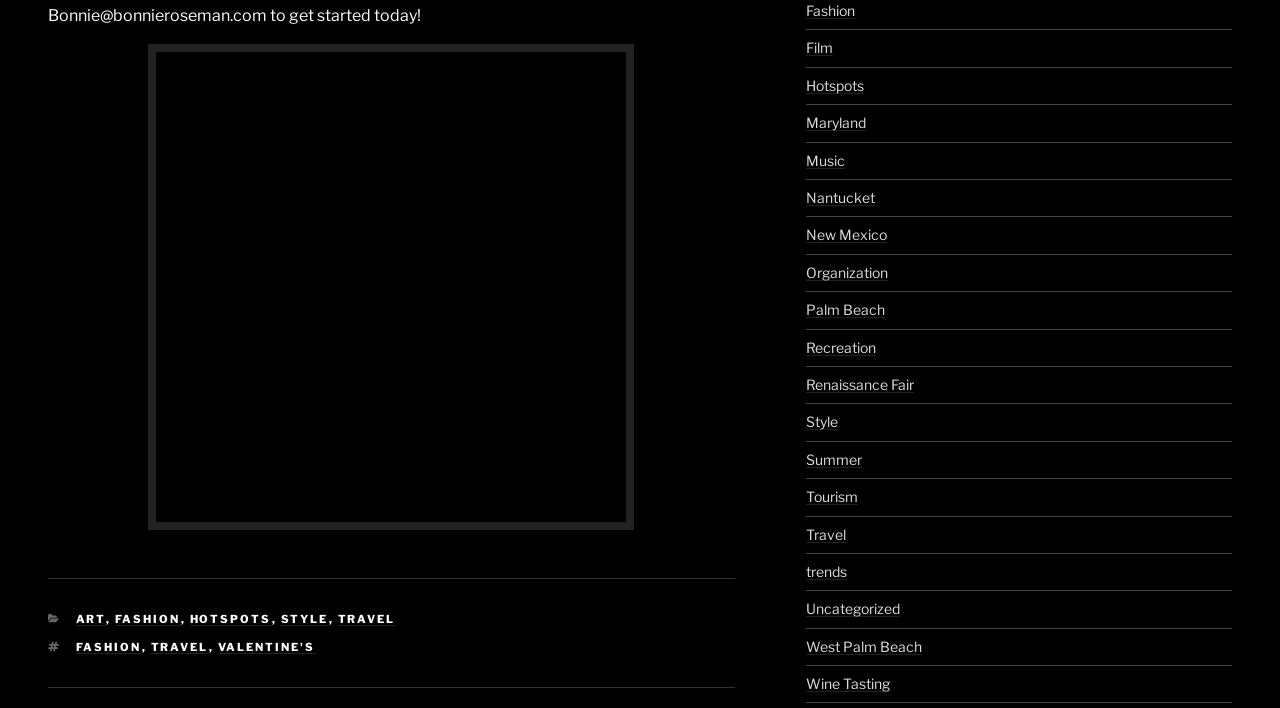Refer to the image and provide an in-depth answer to the question: 
What is the first link in the middle section?

The first link in the middle section is 'Fashion', which is located at the top left corner of the middle section.